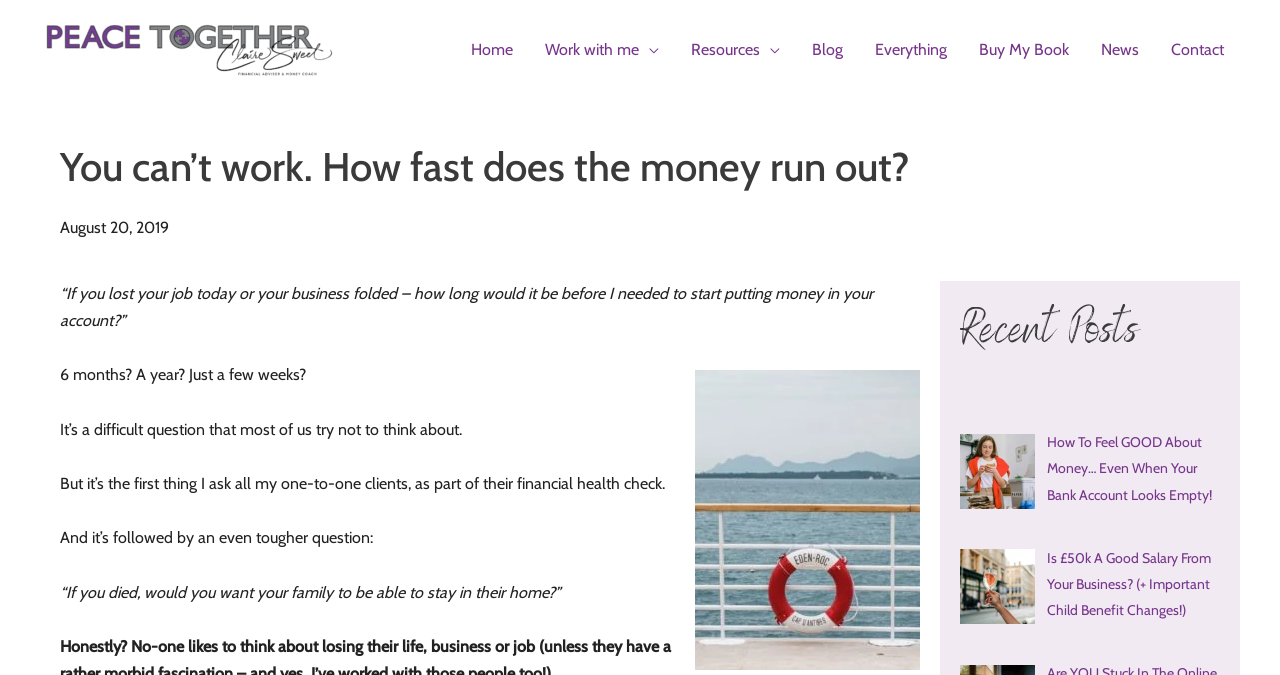Pinpoint the bounding box coordinates of the clickable area necessary to execute the following instruction: "Click on the 'Buy My Book' link". The coordinates should be given as four float numbers between 0 and 1, namely [left, top, right, bottom].

[0.752, 0.021, 0.848, 0.125]